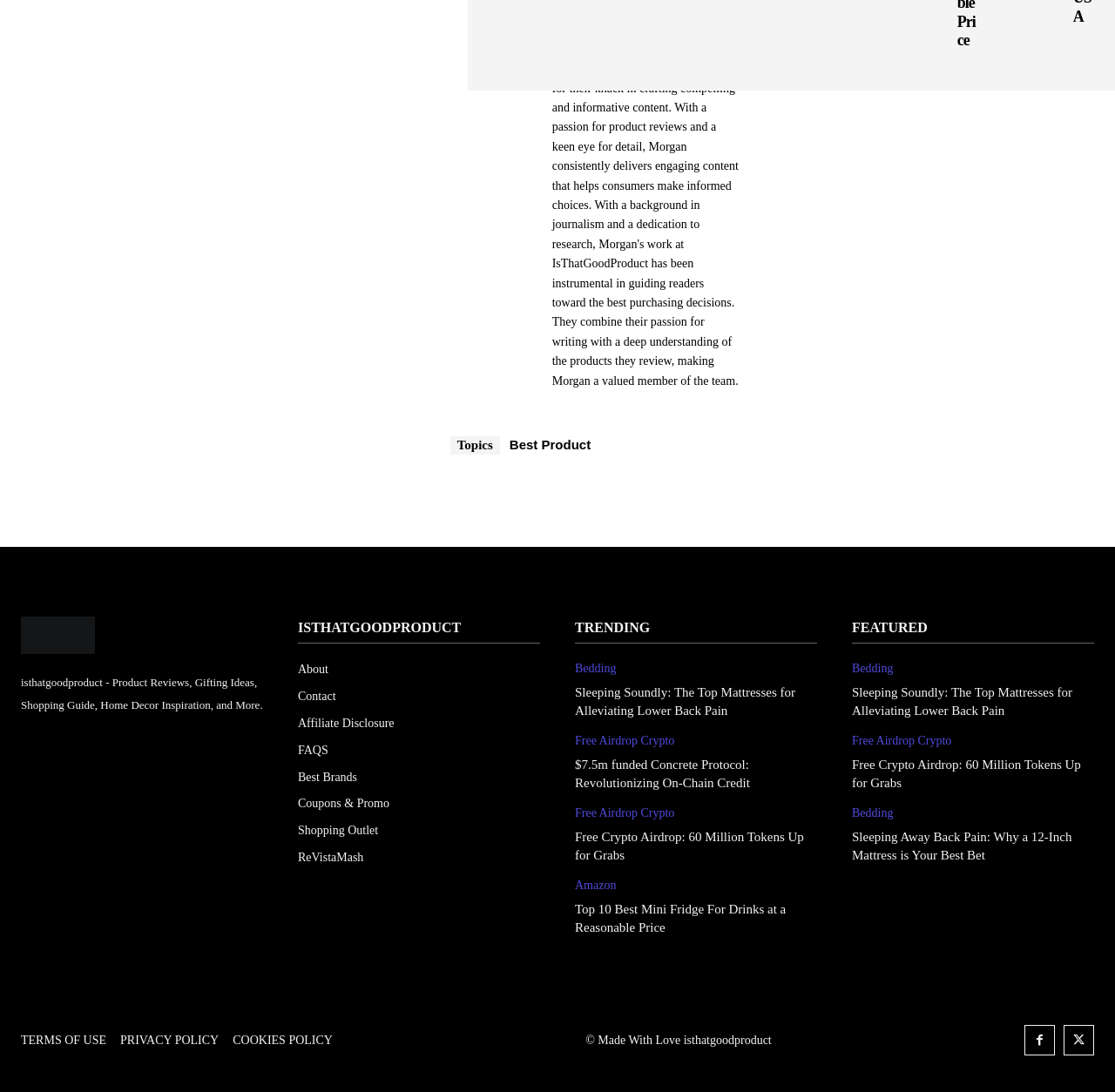Please identify the bounding box coordinates of the element on the webpage that should be clicked to follow this instruction: "Explore the 'About' section". The bounding box coordinates should be given as four float numbers between 0 and 1, formatted as [left, top, right, bottom].

[0.267, 0.602, 0.484, 0.626]